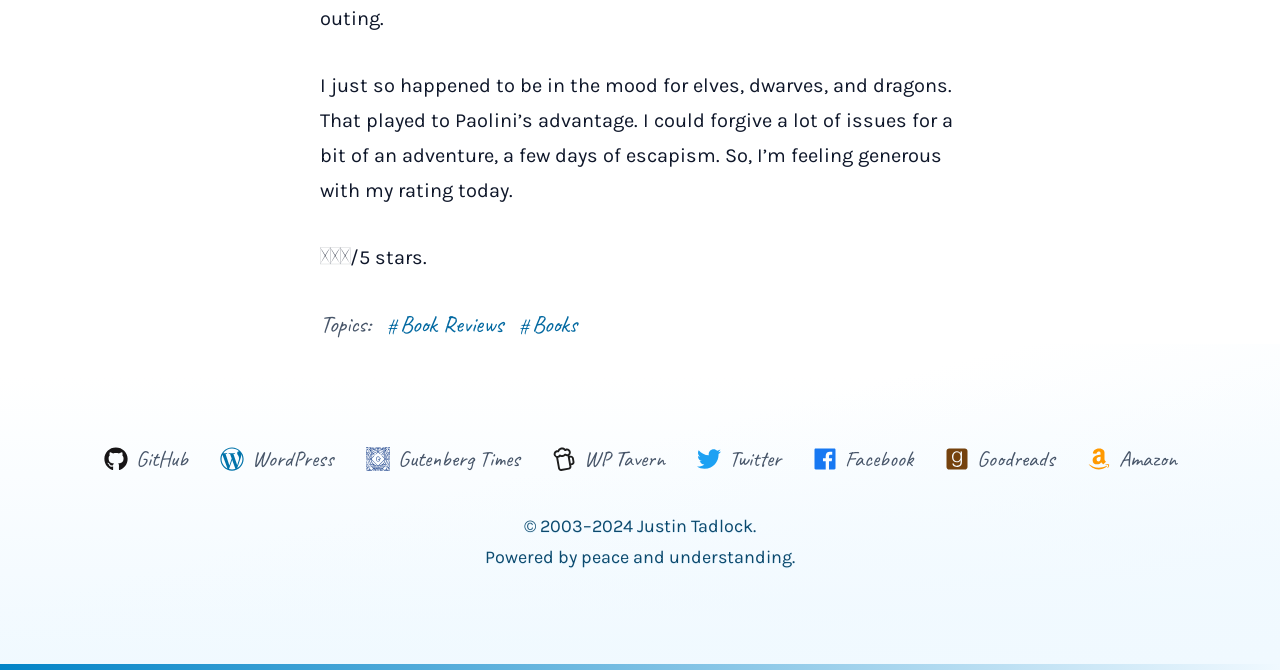Provide a one-word or short-phrase answer to the question:
What is the website powered by?

peace and understanding